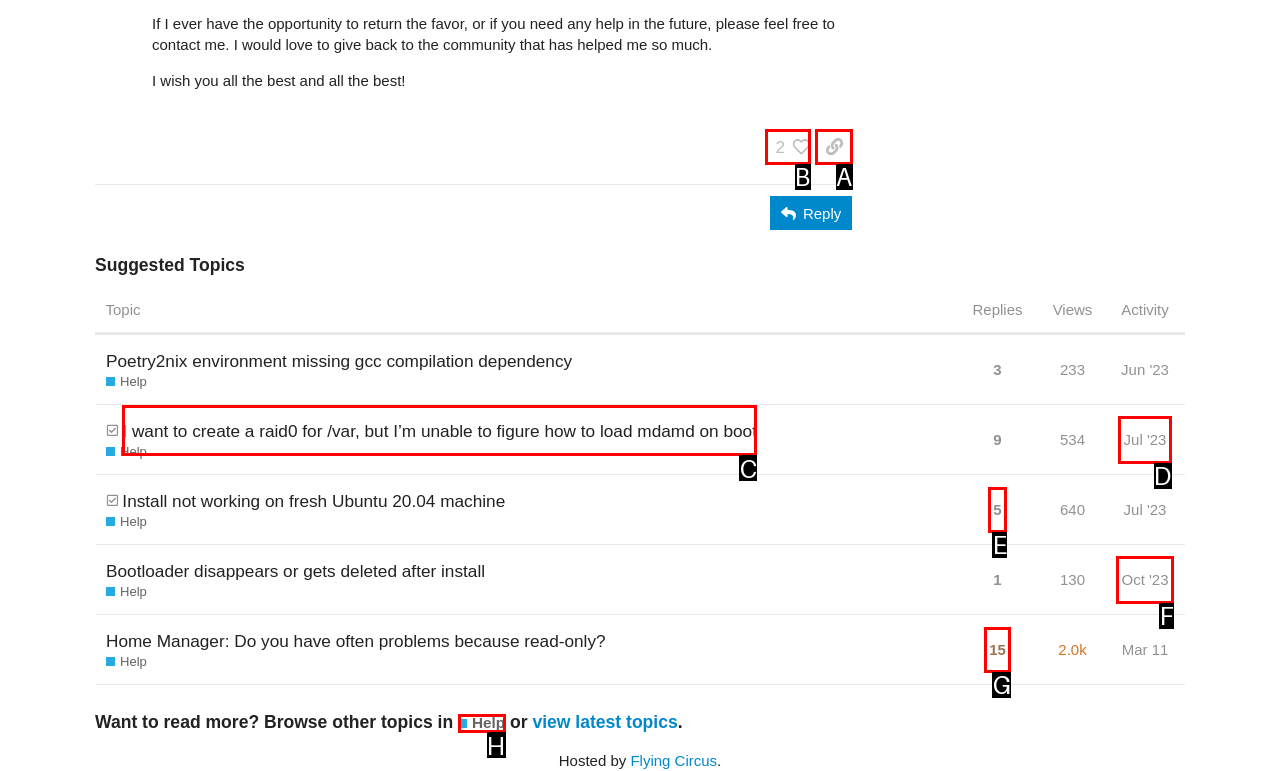Identify which lettered option completes the task: Click the 'Share a link to this post' button. Provide the letter of the correct choice.

A